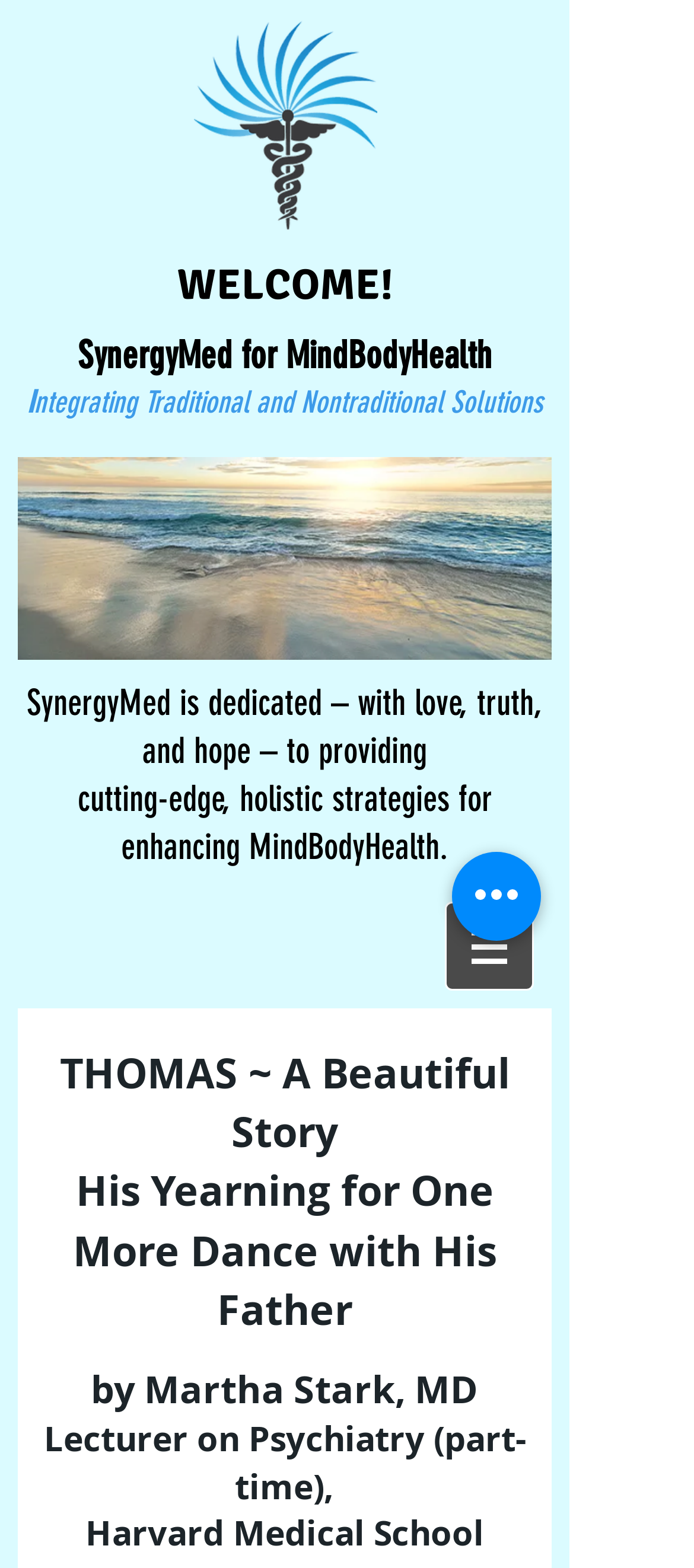Create an elaborate caption for the webpage.

The webpage is about Thomas and SynergyMed, a platform focused on MindBodyHealth. At the top, there are three headings that introduce the purpose of SynergyMed, emphasizing the integration of traditional and non-traditional solutions for holistic health. Below these headings, there is a longer heading that describes the mission of SynergyMed, followed by another heading that highlights the cutting-edge strategies used.

On the right side of the page, there is a navigation menu labeled "Site" with a button that has a popup menu. Next to the navigation menu, there is an image. Below the navigation menu, there are several blocks of text that tell a story about Thomas, including the title "A Beautiful Story" and a description of his yearning for one more dance with his father. The text also mentions the author, Martha Stark, MD, and her affiliation with Harvard Medical School.

At the bottom right of the page, there is a button labeled "Quick actions". Overall, the webpage has a simple and clean layout, with a focus on introducing SynergyMed and sharing a personal story.